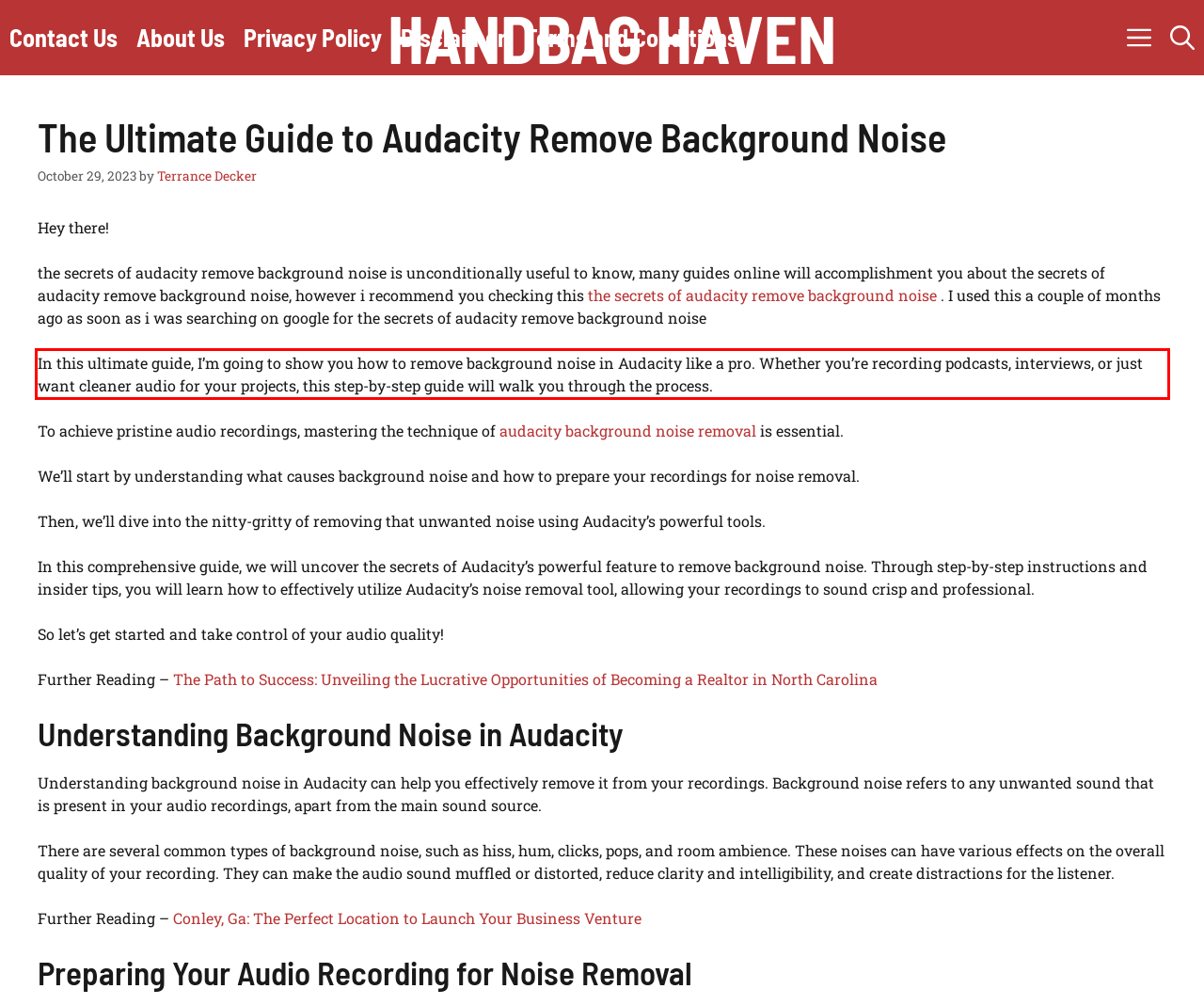Review the webpage screenshot provided, and perform OCR to extract the text from the red bounding box.

In this ultimate guide, I’m going to show you how to remove background noise in Audacity like a pro. Whether you’re recording podcasts, interviews, or just want cleaner audio for your projects, this step-by-step guide will walk you through the process.